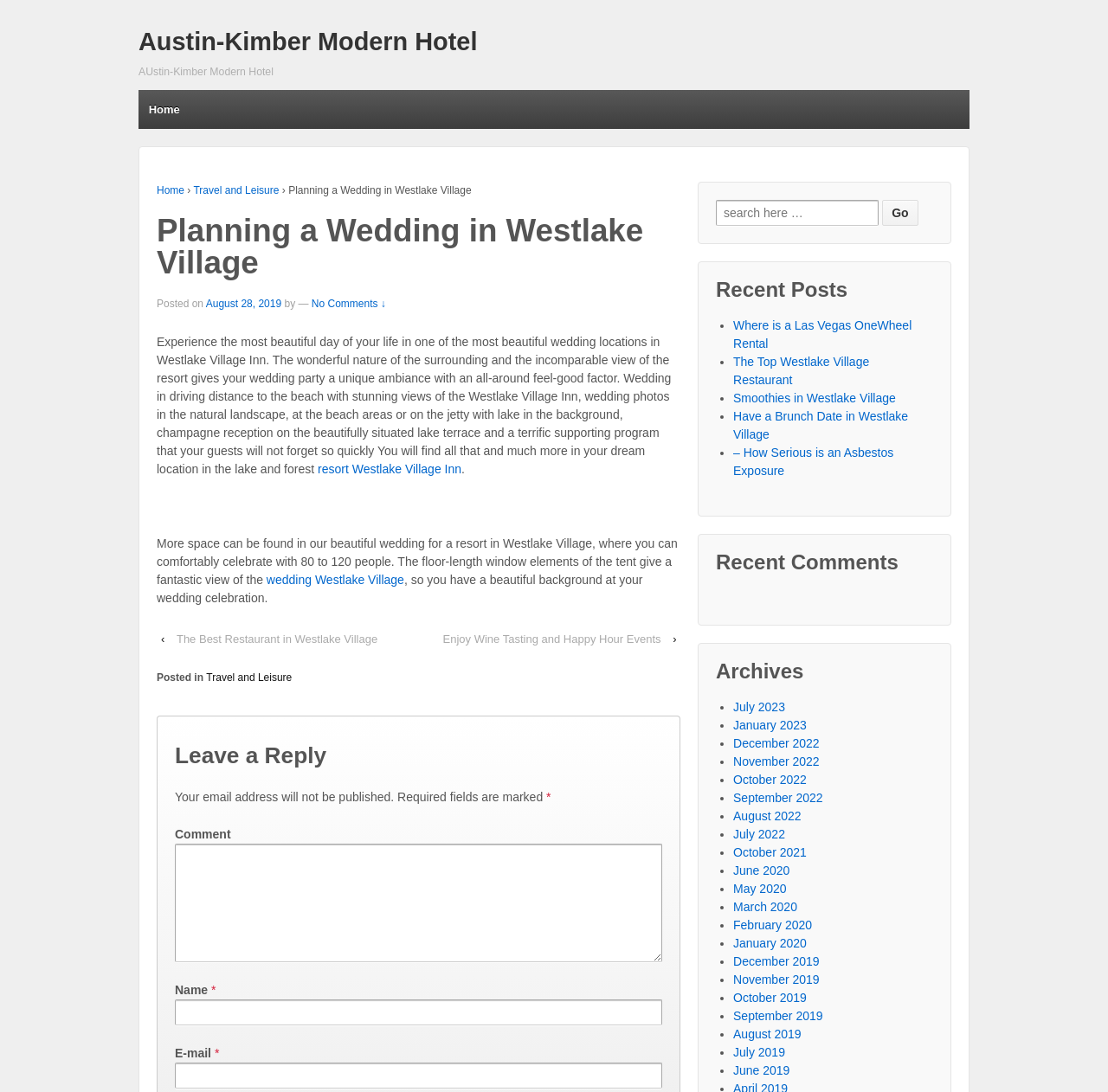Pinpoint the bounding box coordinates of the element that must be clicked to accomplish the following instruction: "Search for something". The coordinates should be in the format of four float numbers between 0 and 1, i.e., [left, top, right, bottom].

[0.646, 0.183, 0.793, 0.207]